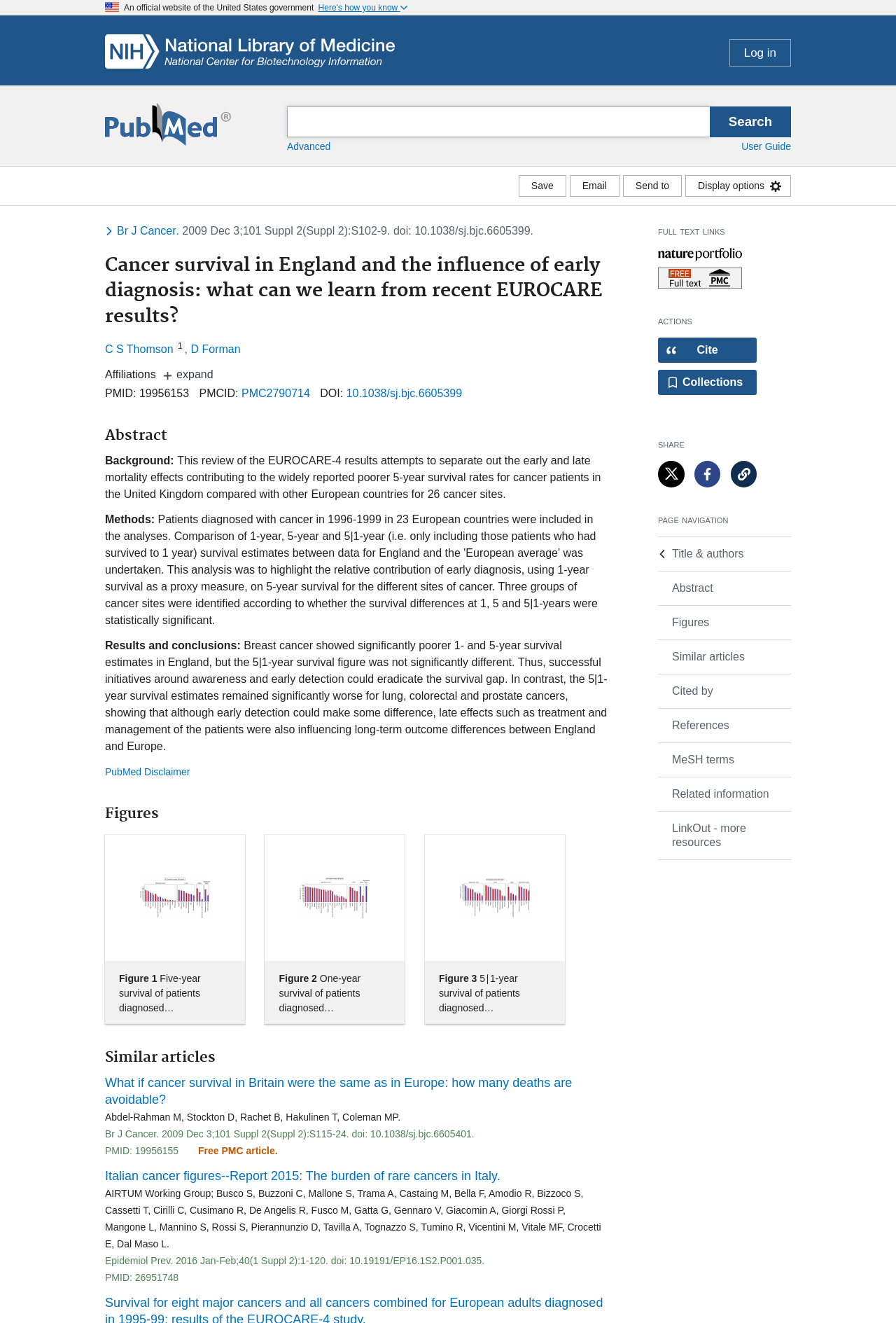Please identify the bounding box coordinates of the element on the webpage that should be clicked to follow this instruction: "Search for a term". The bounding box coordinates should be given as four float numbers between 0 and 1, formatted as [left, top, right, bottom].

[0.305, 0.08, 0.898, 0.104]